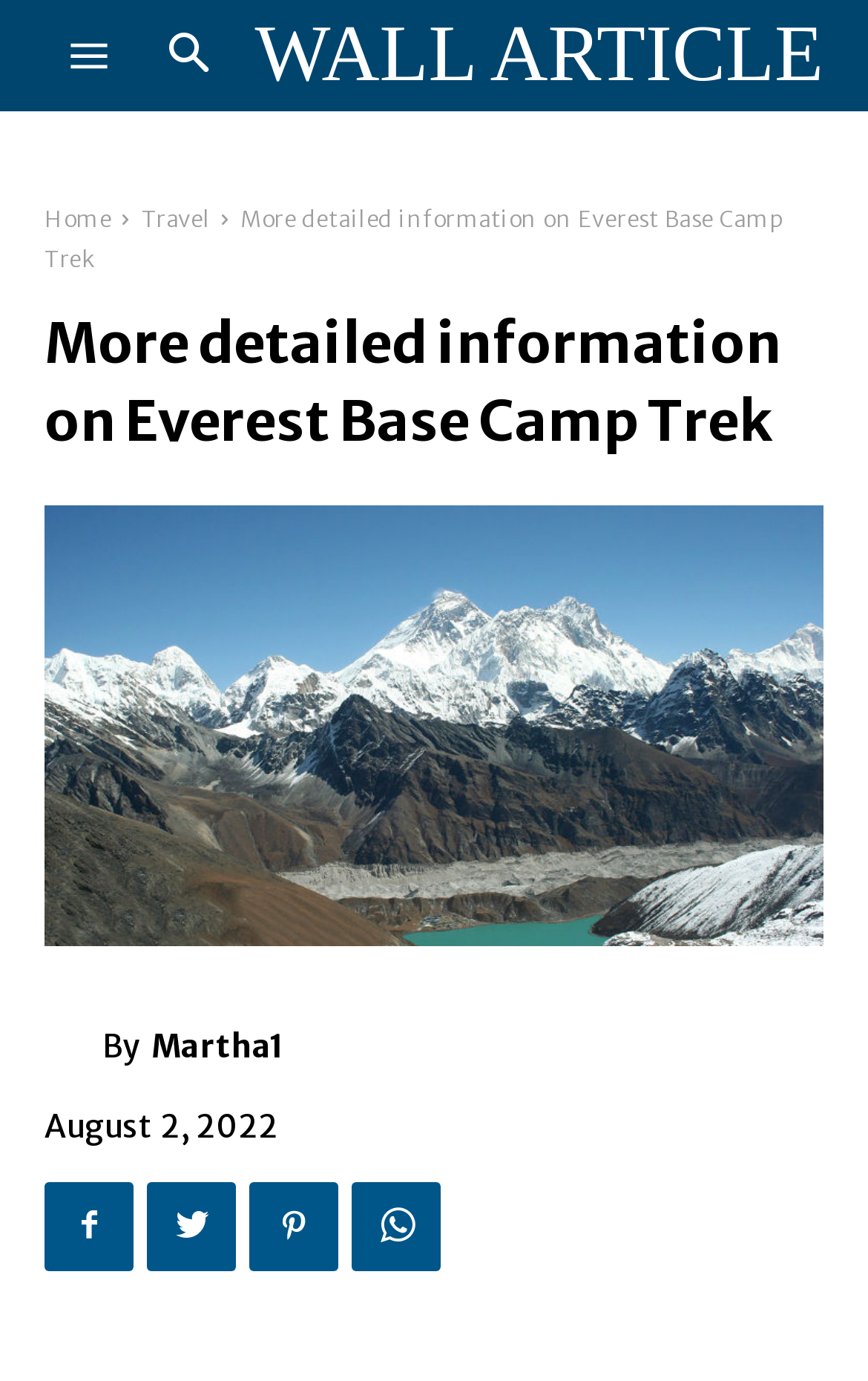Provide a thorough description of the webpage you see.

The webpage appears to be an article about the Everest Base Camp Trek, with a focus on providing more detailed information about the trek. At the top left corner, there is a menu button with an accompanying image. Next to it, a search button is located. 

The main content of the webpage is divided into sections. The top section has a heading that reads "More detailed information on Everest Base Camp Trek" and is accompanied by a large image of Everest Base Camp. Below the heading, there is a paragraph of text that provides an introduction to the trek.

On the top right side, there are links to navigate to other parts of the website, including "Home" and "Travel". 

Further down the page, there is information about the author, Martha1, with two links to her profile. The date of the article, August 2, 2022, is also displayed. 

At the bottom of the page, there are four social media links, represented by icons, allowing users to share the article on various platforms.